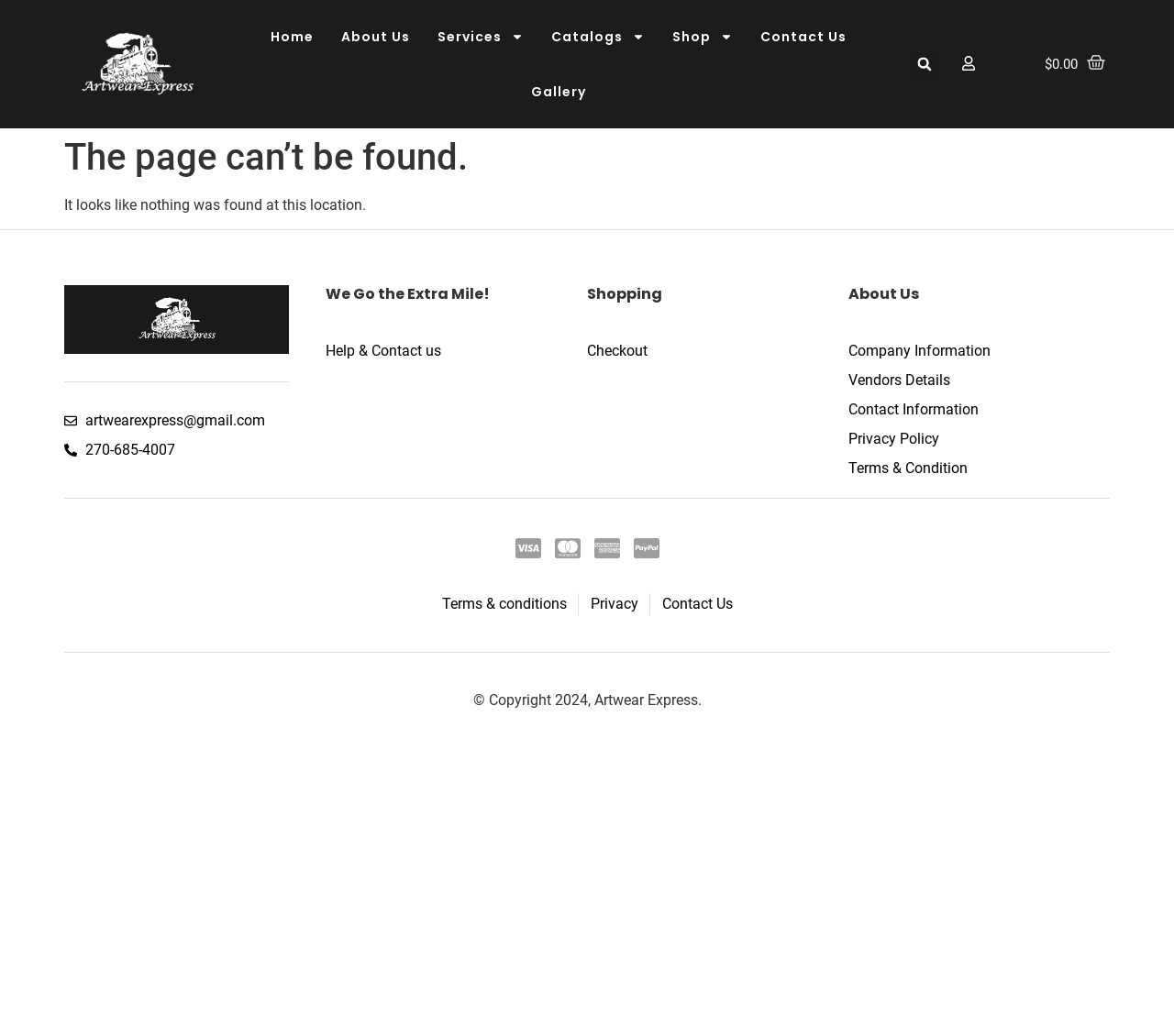Given the element description "Vendors Details" in the screenshot, predict the bounding box coordinates of that UI element.

[0.723, 0.356, 0.945, 0.378]